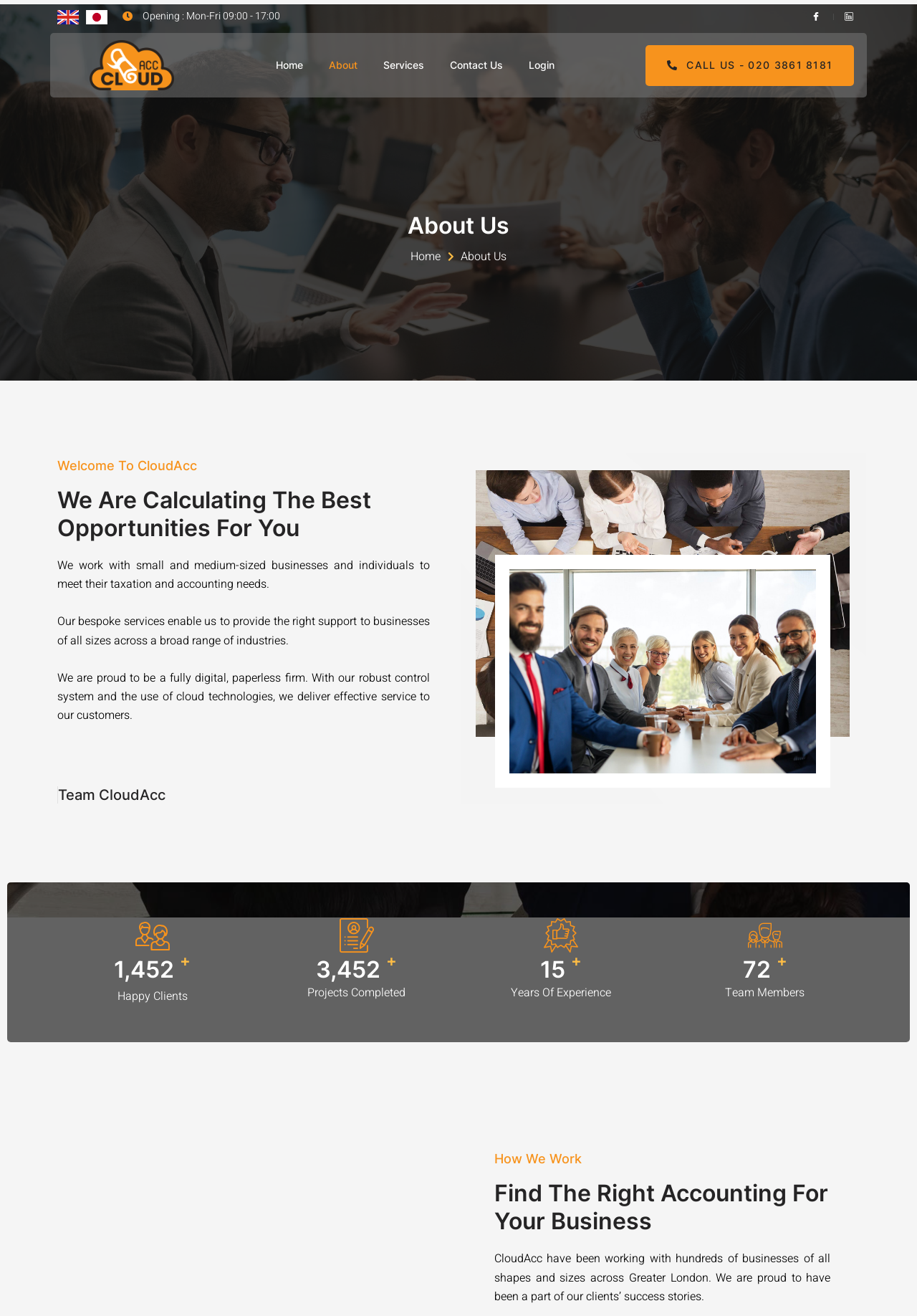Find the bounding box coordinates for the area that must be clicked to perform this action: "Click the CloudAcc Logo".

[0.098, 0.031, 0.19, 0.069]